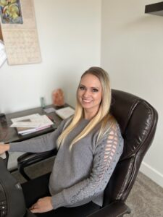From the image, can you give a detailed response to the question below:
What is in the background of the image?

The background of the image appears to be an office setting, with a clean and minimalistic design that includes a calendar and some personal items, suggesting a space focused on productivity and comfort.